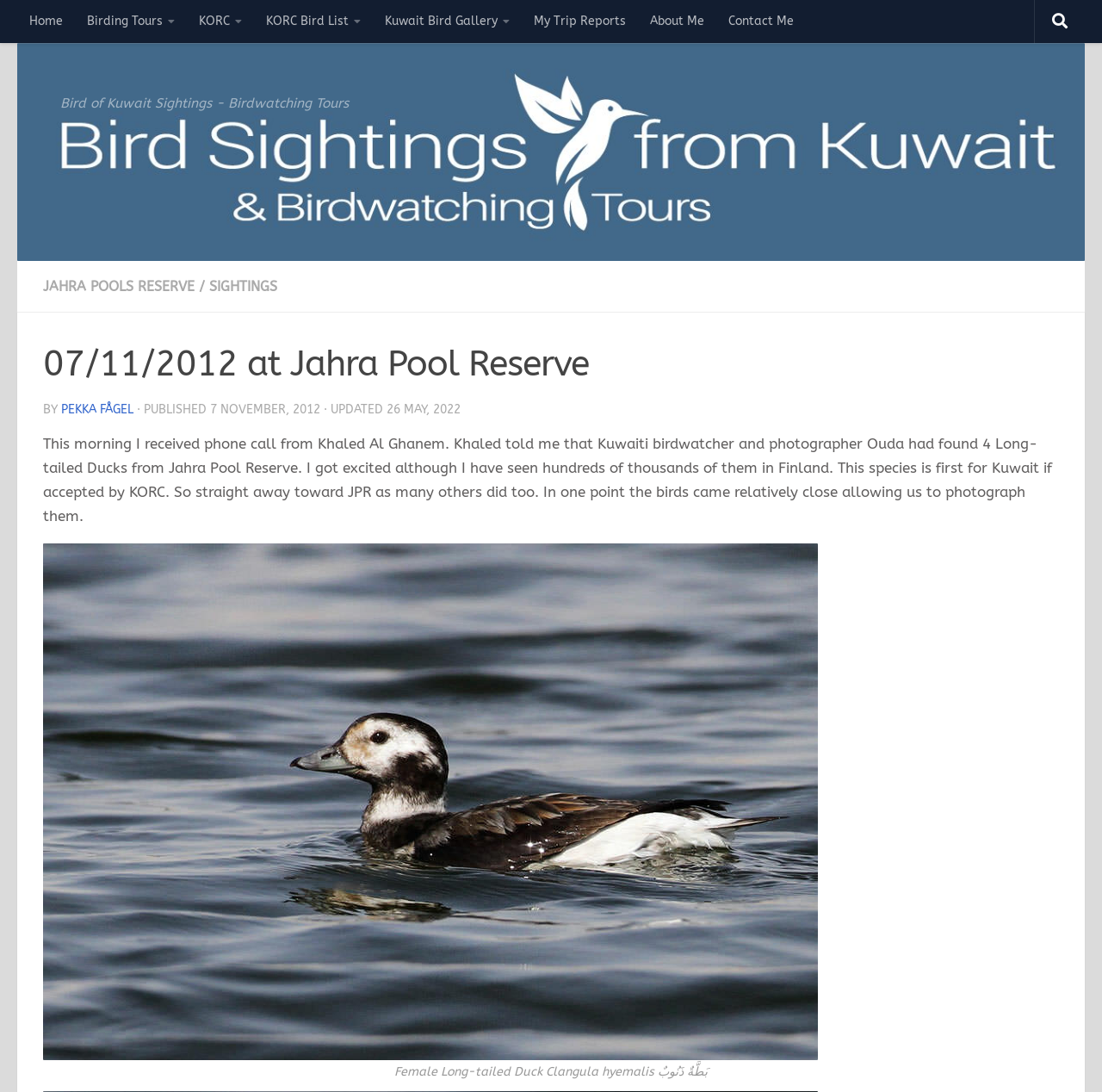What is the date when the blog post was published?
Ensure your answer is thorough and detailed.

The answer can be found in the 'PUBLISHED' section of the webpage, where it says '7 NOVEMBER, 2012'.